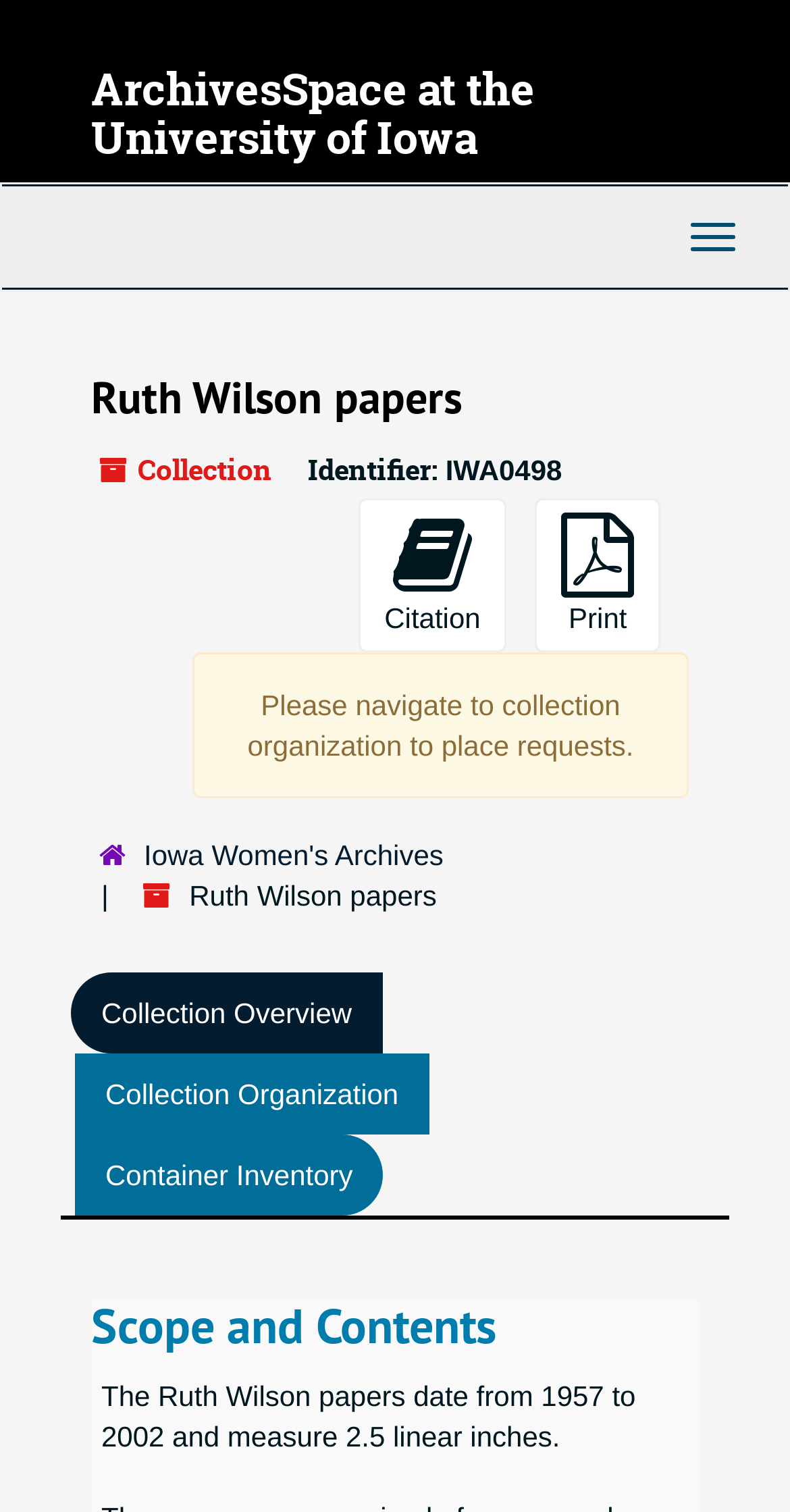Can you specify the bounding box coordinates for the region that should be clicked to fulfill this instruction: "Go to ArchivesSpace at the University of Iowa".

[0.115, 0.039, 0.677, 0.111]